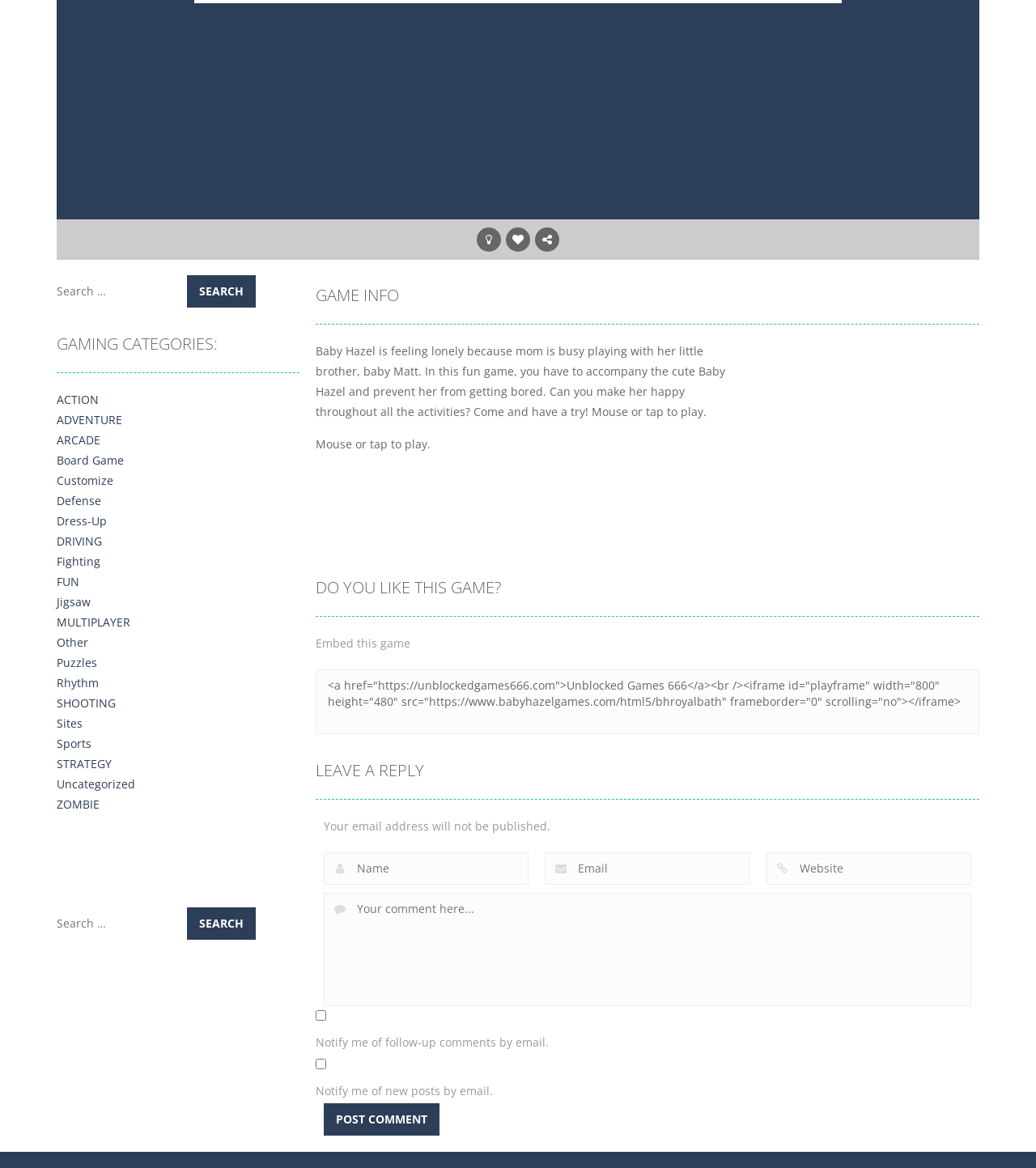What is the category of the game 'Baby Hazel'? Based on the screenshot, please respond with a single word or phrase.

Fun